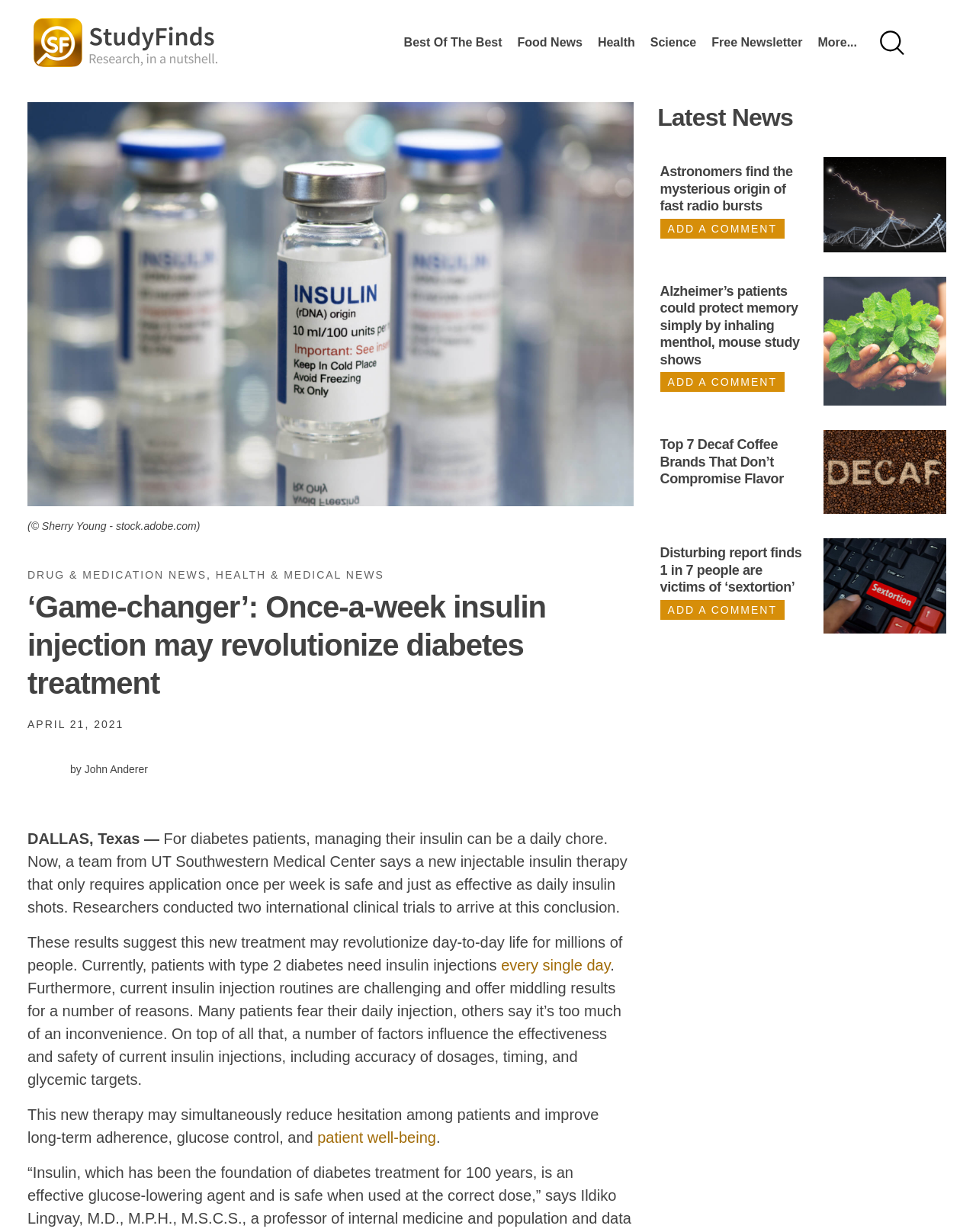Give a detailed overview of the webpage's appearance and contents.

The webpage appears to be a news article page with a focus on health and medical news. At the top, there is a navigation menu with links to various categories such as "Study Finds", "Best Of The Best", "Food News", "Health", "Science", and "Free Newsletter". Below the navigation menu, there is a large image of insulin vials with a caption "(© Sherry Young - stock.adobe.com)".

The main article is titled "‘Game-changer’: Once-a-week insulin injection may revolutionize diabetes treatment" and is accompanied by a subheading "APRIL 21, 2021" and an author credit "by John Anderer". The article discusses a new injectable insulin therapy that only requires application once per week and is safe and just as effective as daily insulin shots.

The article is divided into several paragraphs, with links to related topics such as "every single day" and "patient well-being" scattered throughout. The text is accompanied by a few images, including one of a person holding a bunch of mint leaves and another of decaf coffee beans.

To the right of the main article, there is a section titled "Latest News" with several article summaries, each with a heading, a brief description, and an image. The articles appear to be related to various topics such as astronomy, Alzheimer's disease, and decaf coffee. Each article summary has a link to the full article and an option to "ADD A COMMENT".